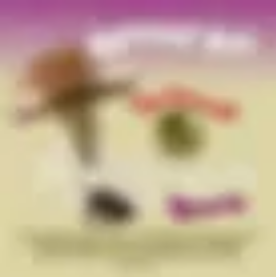What is the title of the track that has seen a resurgence in public interest?
Using the image, provide a concise answer in one word or a short phrase.

Don’t Wait Till The Morning